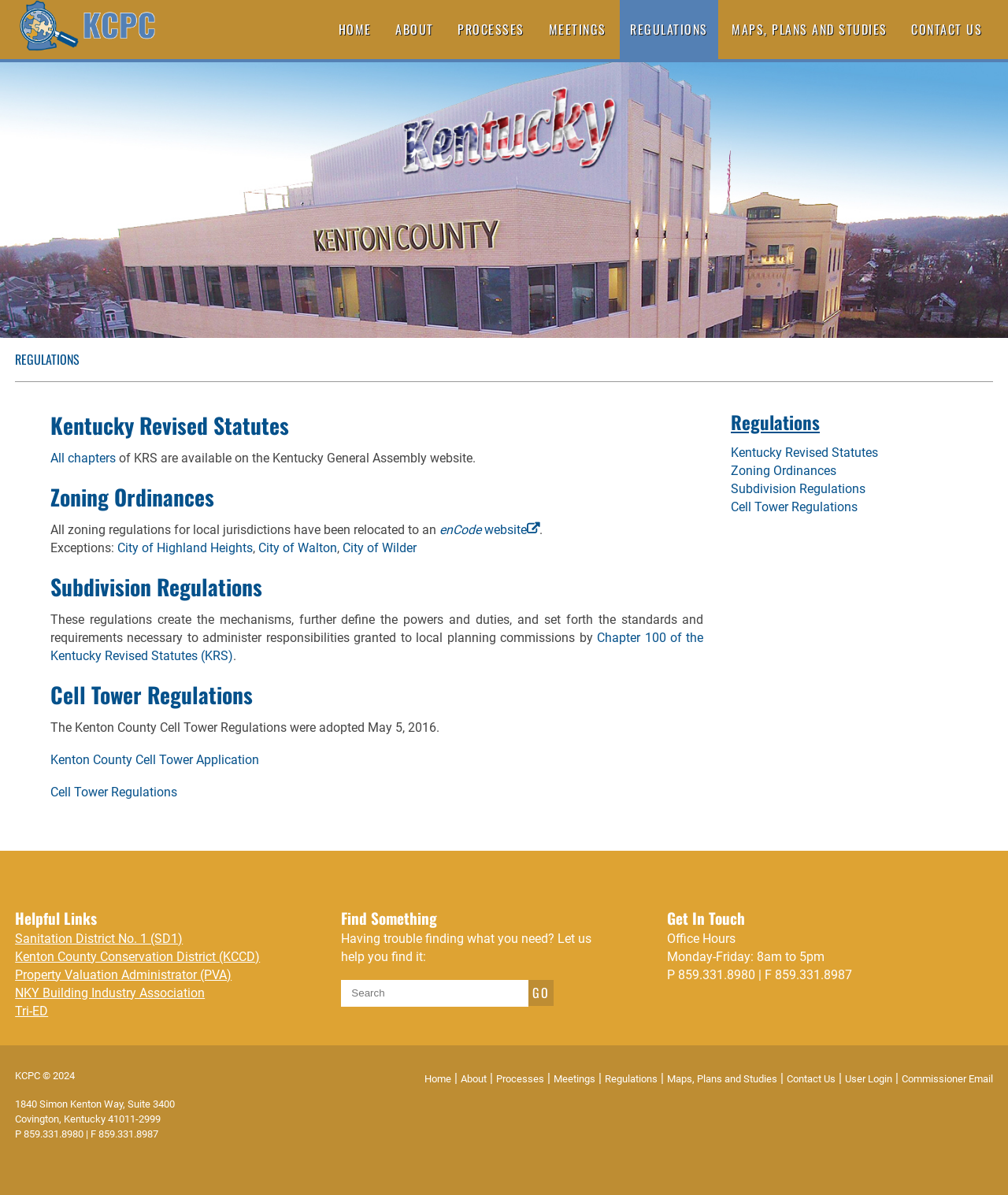What is the address of the planning commission?
Deliver a detailed and extensive answer to the question.

I found the answer by scrolling down to the footer section of the webpage, where it says '1840 Simon Kenton Way, Suite 3400, Covington, Kentucky 41011-2999'.